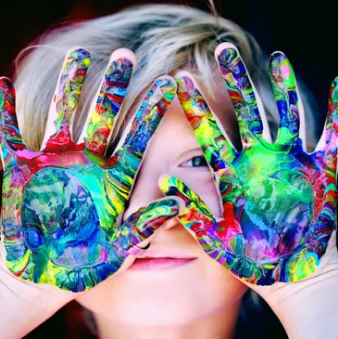What is the significance of the bright colors on the child's hands? Based on the screenshot, please respond with a single word or phrase.

Imagination and joy of learning